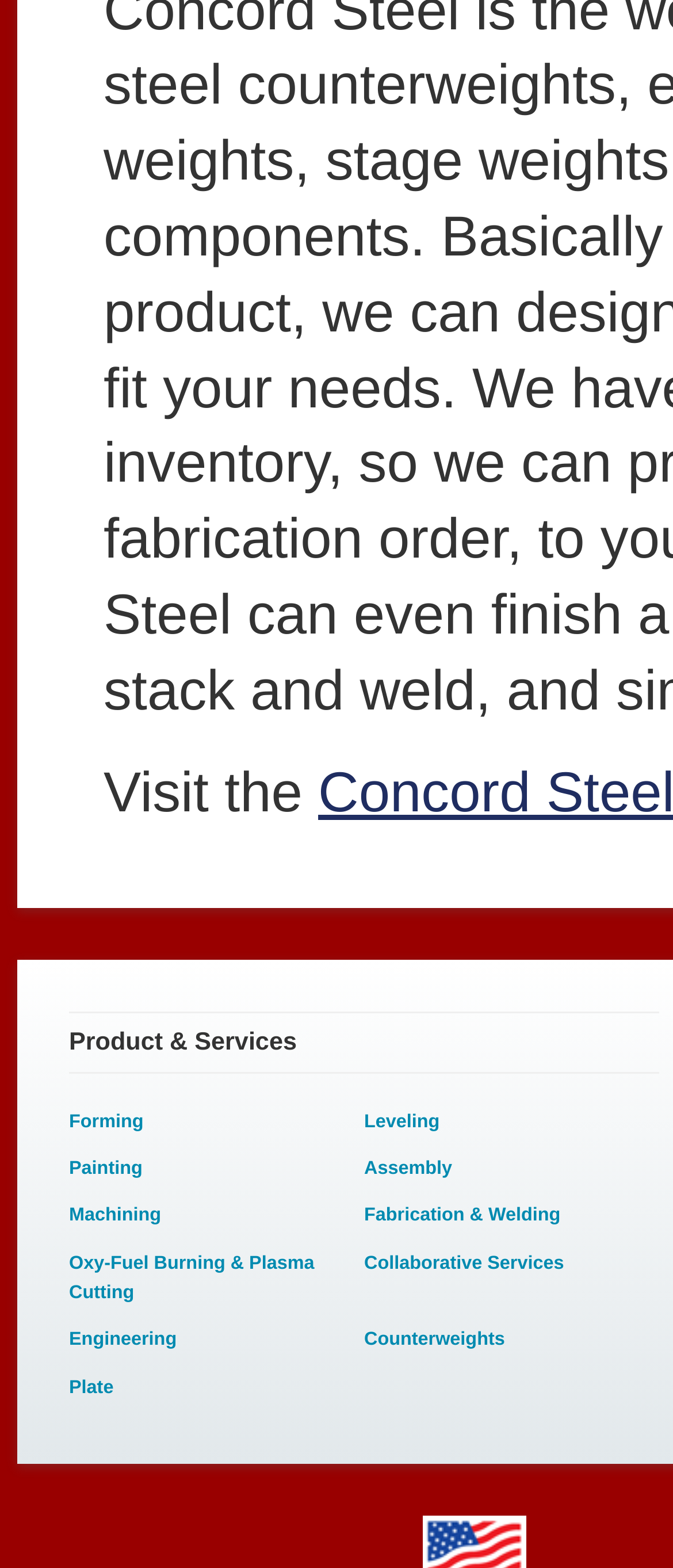Provide the bounding box coordinates of the HTML element this sentence describes: "Fabrication & Welding". The bounding box coordinates consist of four float numbers between 0 and 1, i.e., [left, top, right, bottom].

[0.541, 0.769, 0.833, 0.782]